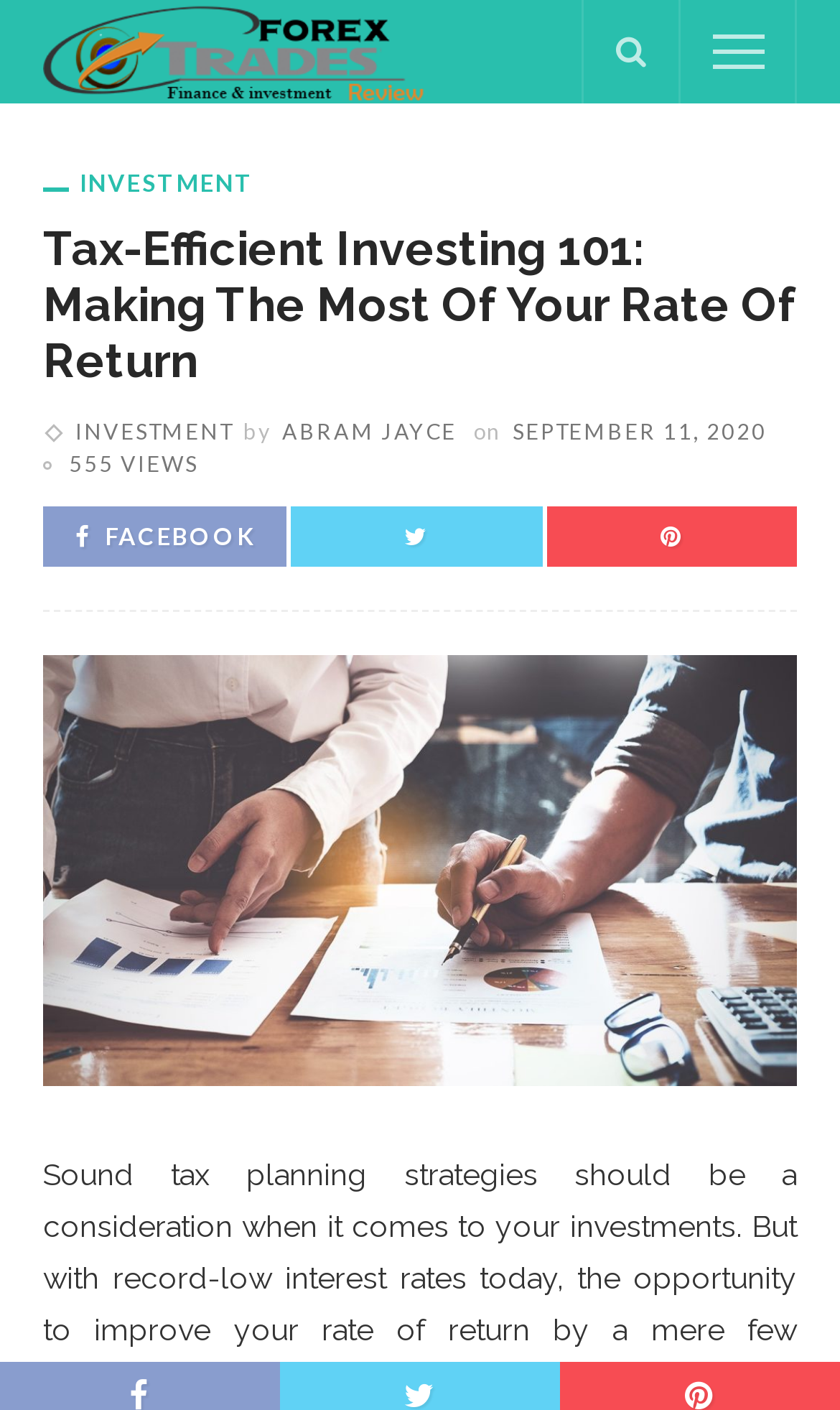Provide the text content of the webpage's main heading.

Tax-Efficient Investing 101: Making The Most Of Your Rate Of Return